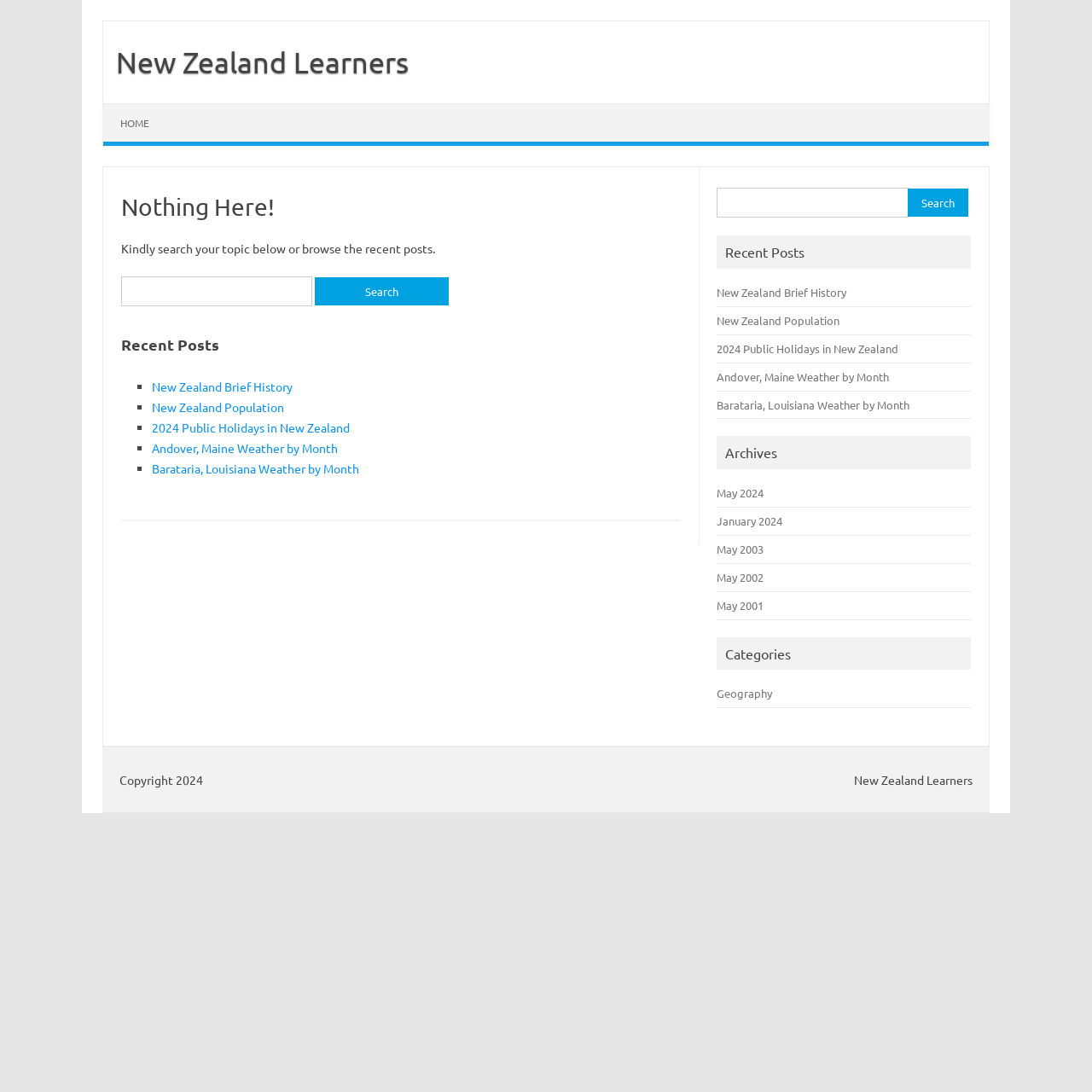Determine the bounding box coordinates of the clickable region to carry out the instruction: "Go to the homepage".

[0.095, 0.095, 0.152, 0.13]